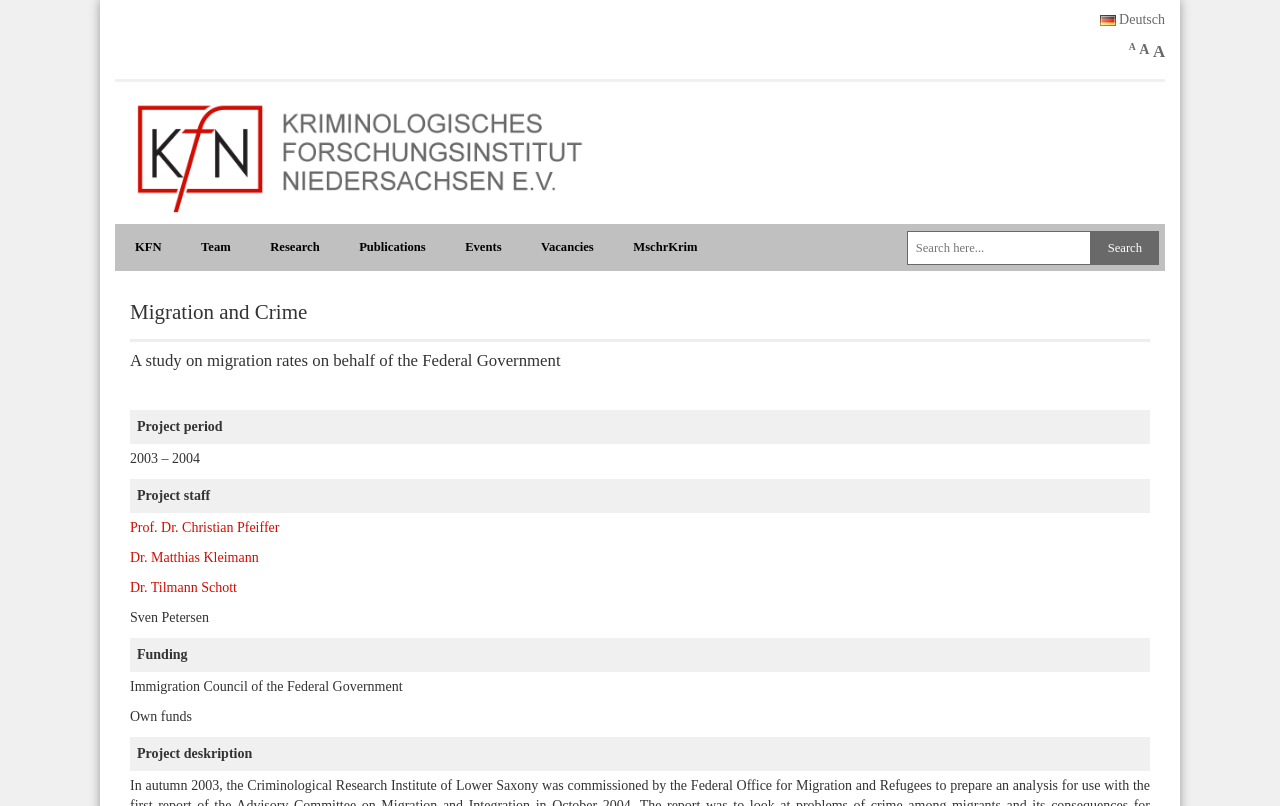Find the bounding box coordinates of the element to click in order to complete this instruction: "Read about Research". The bounding box coordinates must be four float numbers between 0 and 1, denoted as [left, top, right, bottom].

[0.195, 0.278, 0.265, 0.336]